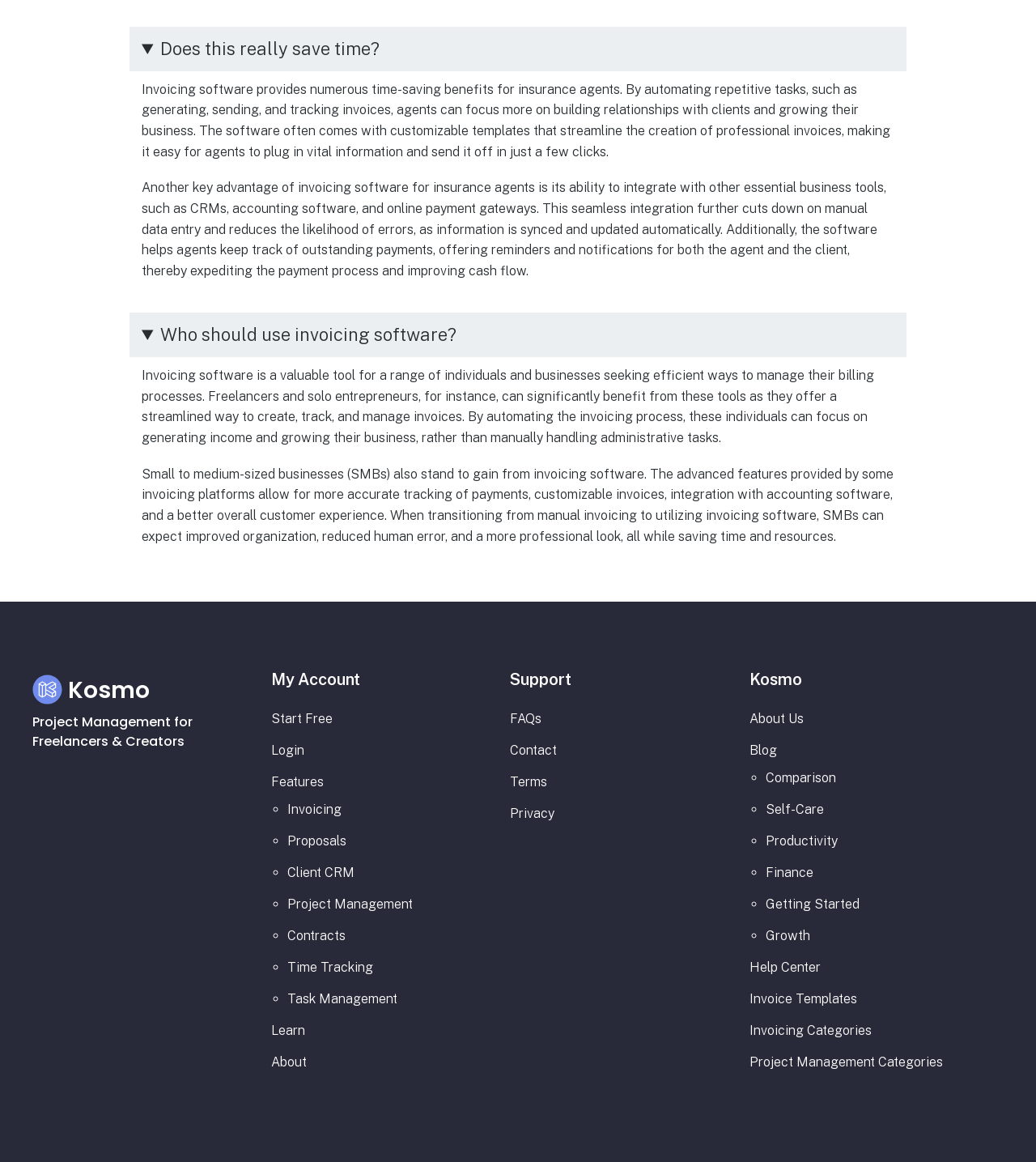Locate the bounding box of the UI element with the following description: "Contracts".

[0.277, 0.798, 0.334, 0.812]